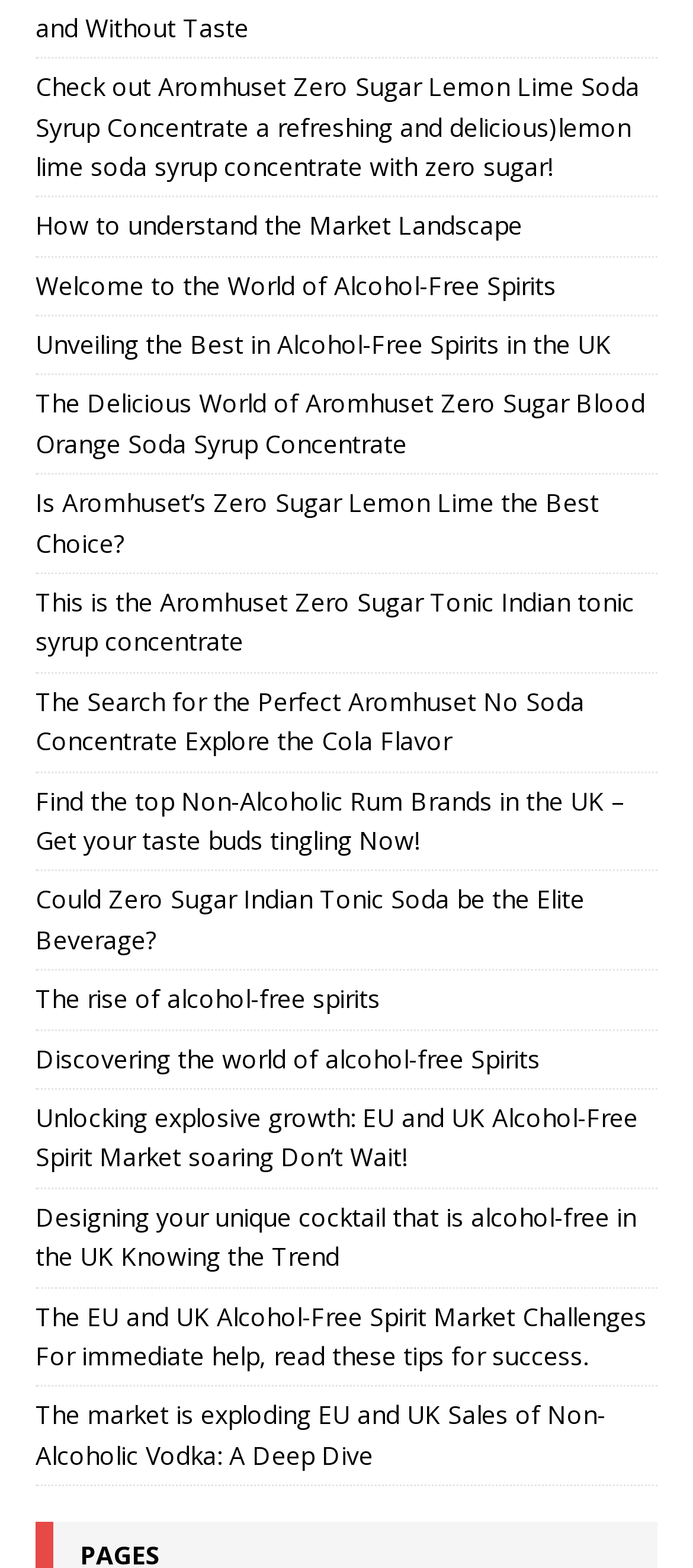Identify the bounding box coordinates of the clickable section necessary to follow the following instruction: "Explore Aromhuset Zero Sugar Lemon Lime Soda Syrup Concentrate". The coordinates should be presented as four float numbers from 0 to 1, i.e., [left, top, right, bottom].

[0.051, 0.044, 0.923, 0.117]